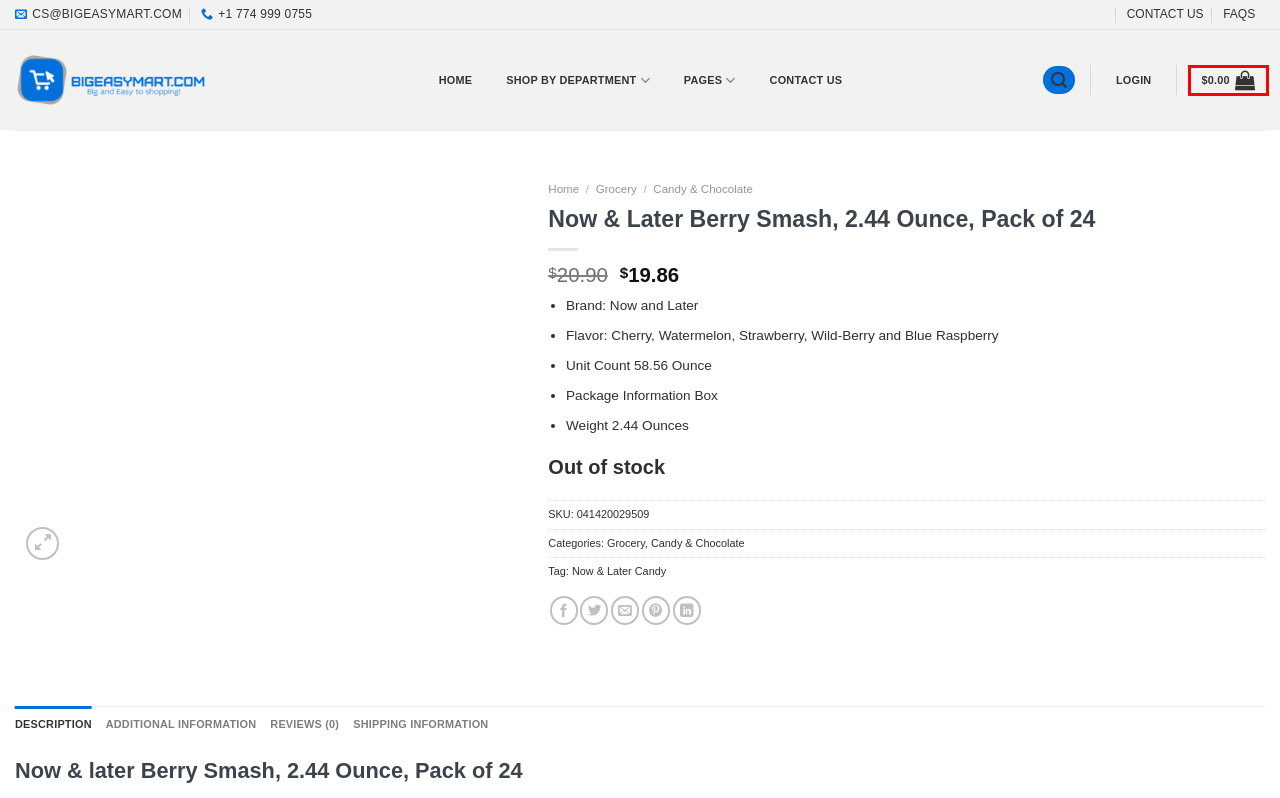Observe the screenshot of a webpage with a red bounding box around an element. Identify the webpage description that best fits the new page after the element inside the bounding box is clicked. The candidates are:
A. Now & Later Candy | BigEasyMart.com
B. Cart | BigEasyMart.com
C. Candy & Chocolate | BigEasyMart.com
D. BigEasyMart.com | A Large Selection Of Products And Easy Shopping!
E. Shop | BigEasyMart.com
F. Grocery | BigEasyMart.com
G. Contact Us | BigEasyMart.com
H. Sour Patch Kids Strawberry Flavor Candy,12 Ounce Bag - Pack Of 12 | BigEasyMart.com

B